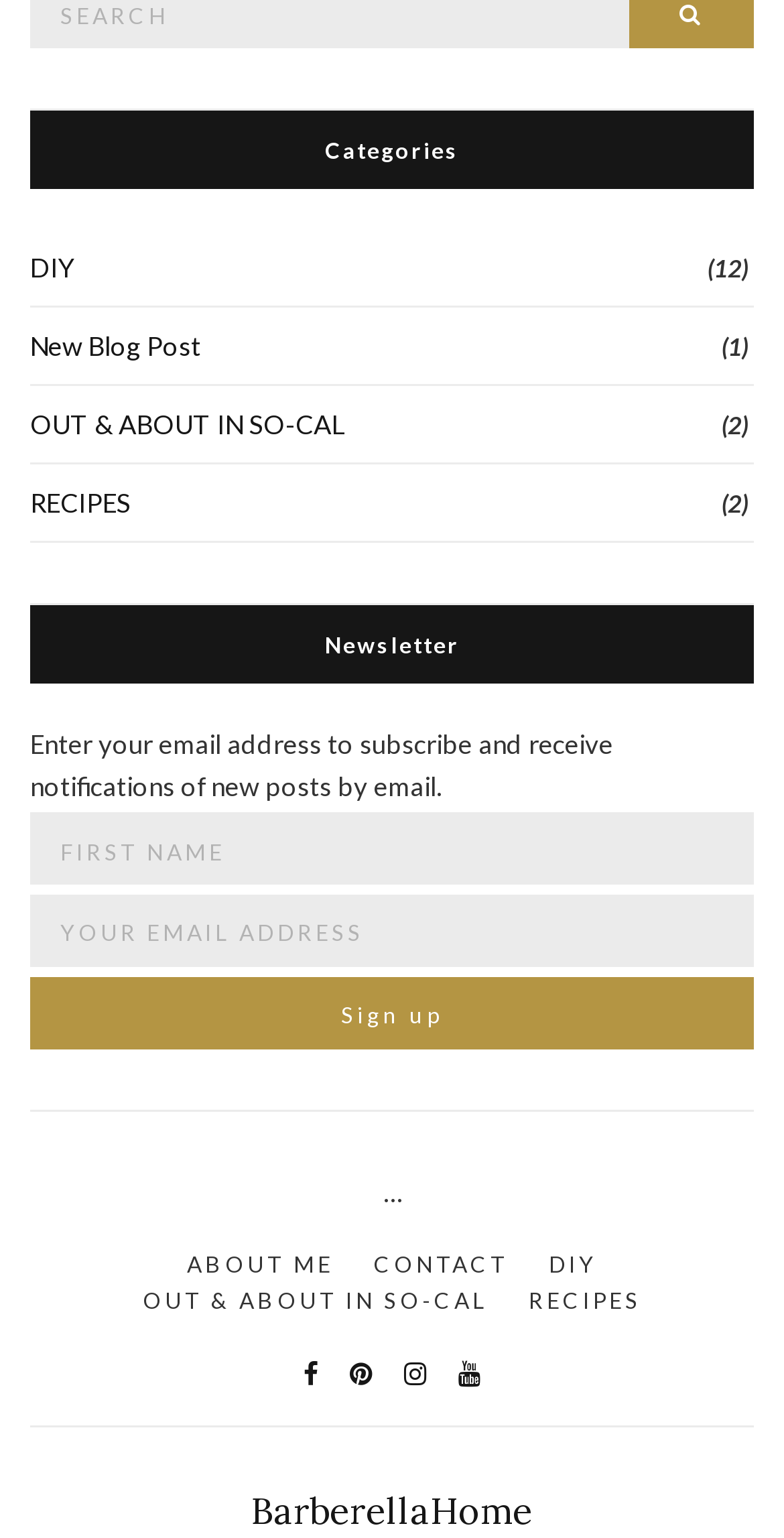Please determine the bounding box coordinates for the element that should be clicked to follow these instructions: "Enter your email address to subscribe to the newsletter".

[0.038, 0.582, 0.962, 0.629]